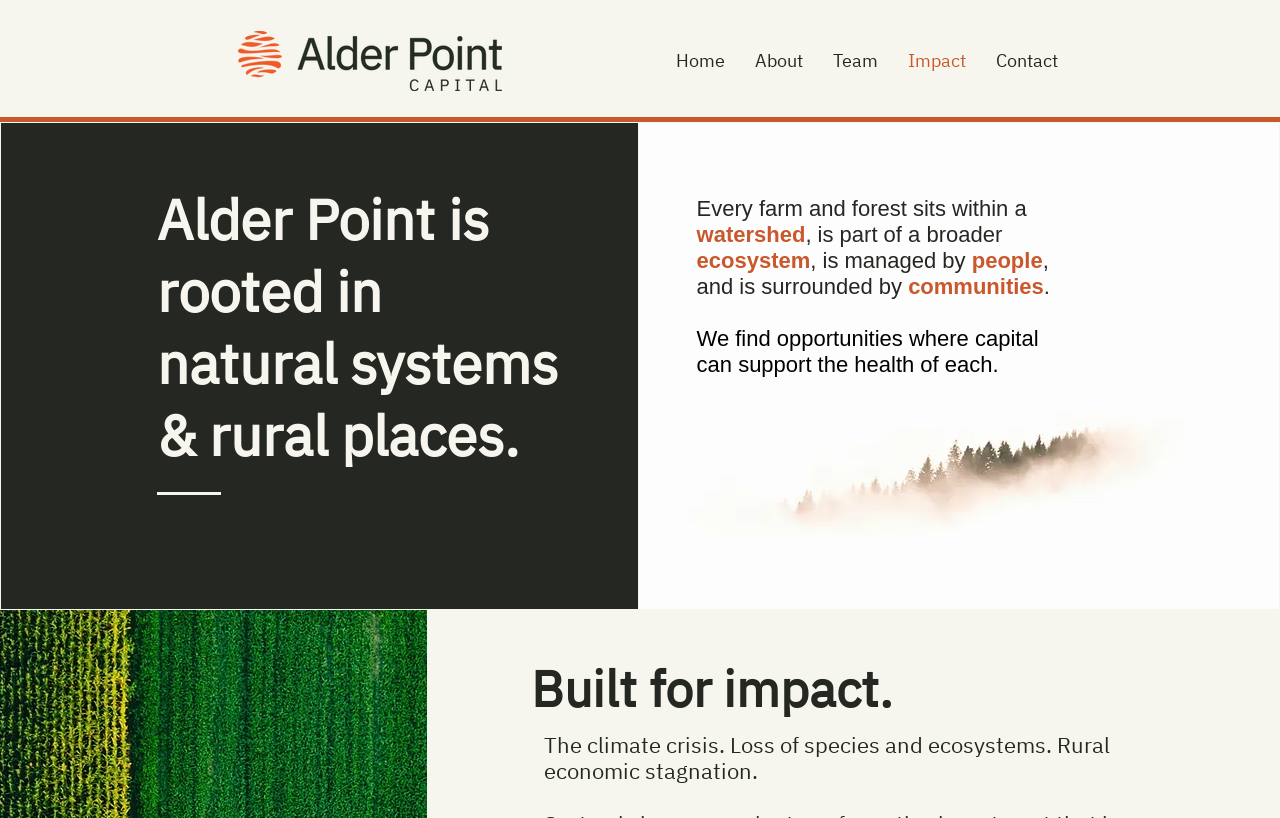Use a single word or phrase to answer the question: 
How many navigation links are there?

5